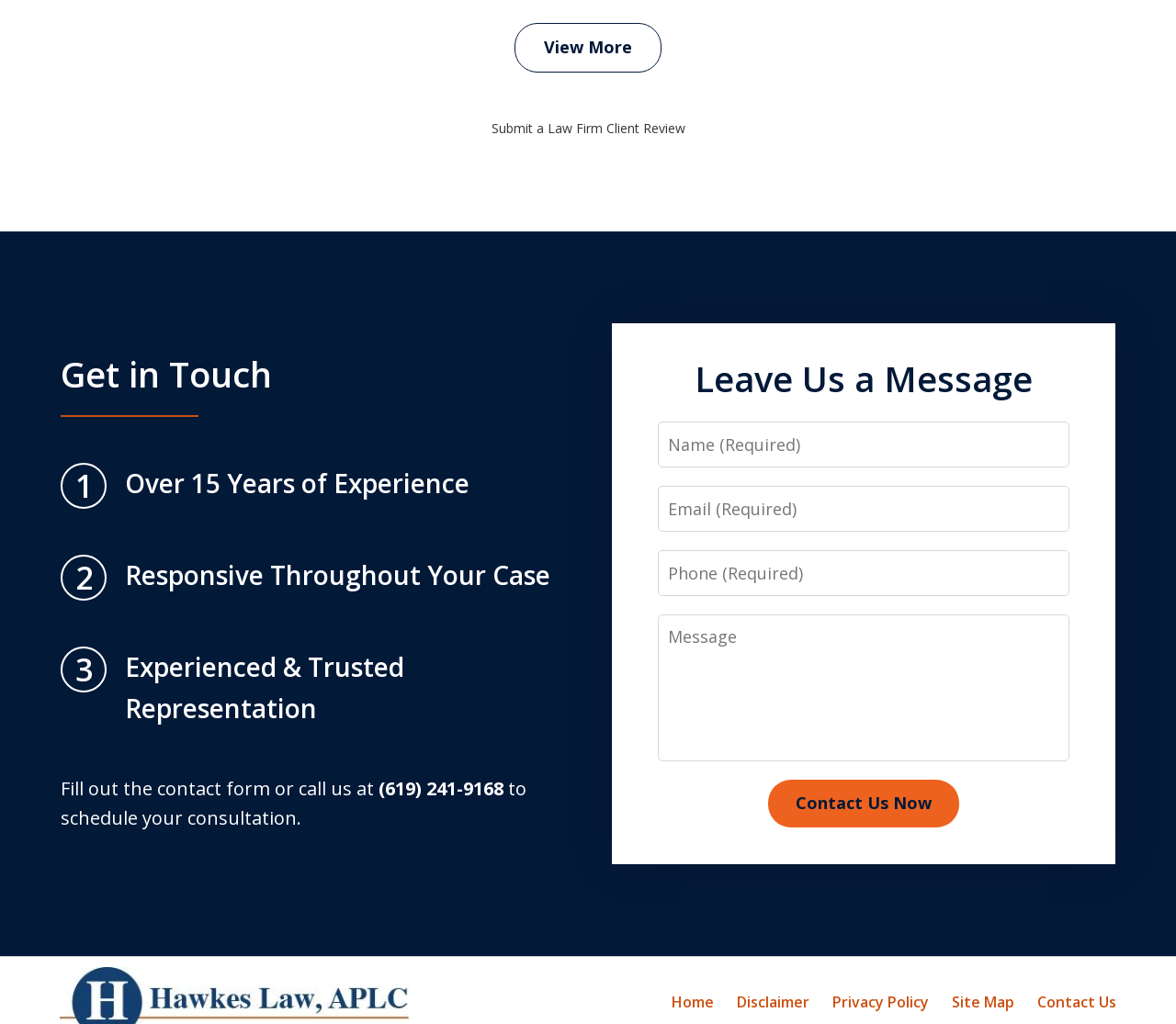Identify the bounding box coordinates of the clickable region to carry out the given instruction: "Submit a law firm client review".

[0.418, 0.116, 0.582, 0.133]